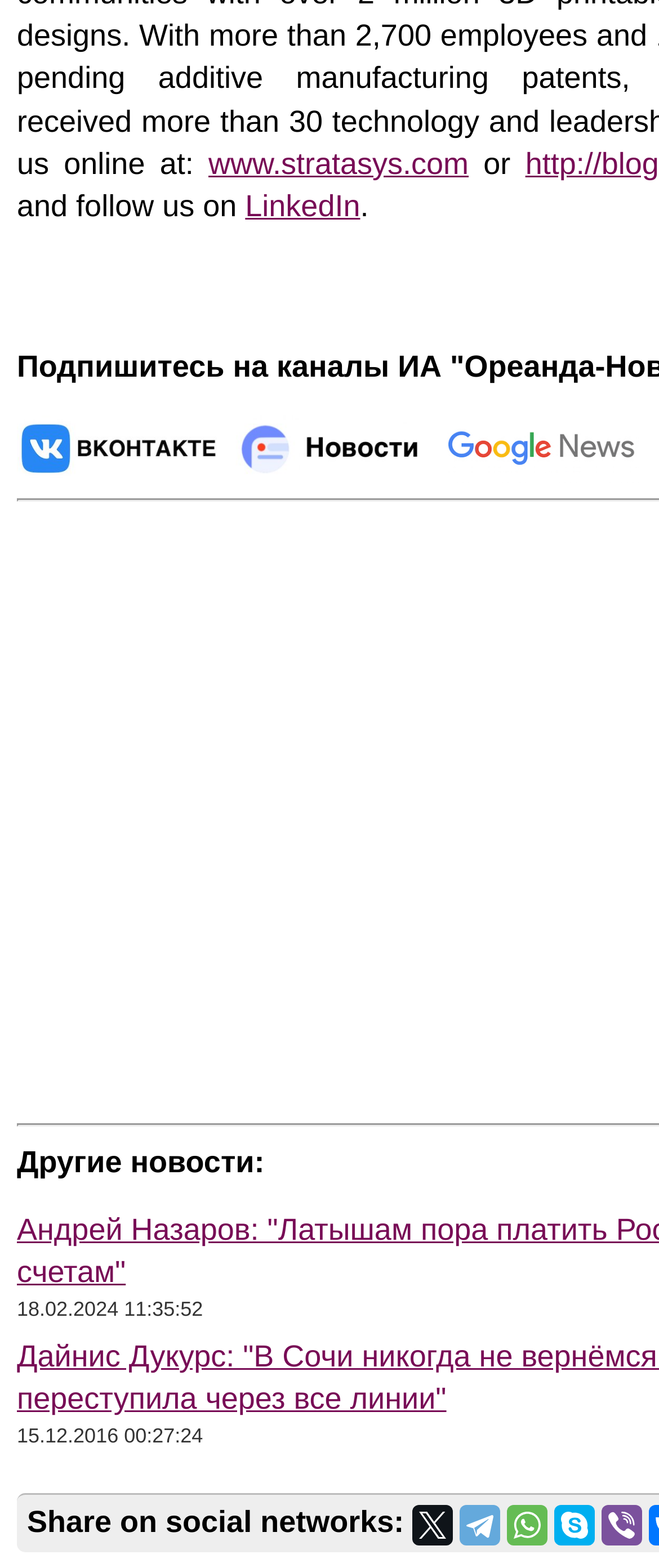Specify the bounding box coordinates for the region that must be clicked to perform the given instruction: "Visit Stratasys website".

[0.316, 0.093, 0.711, 0.115]